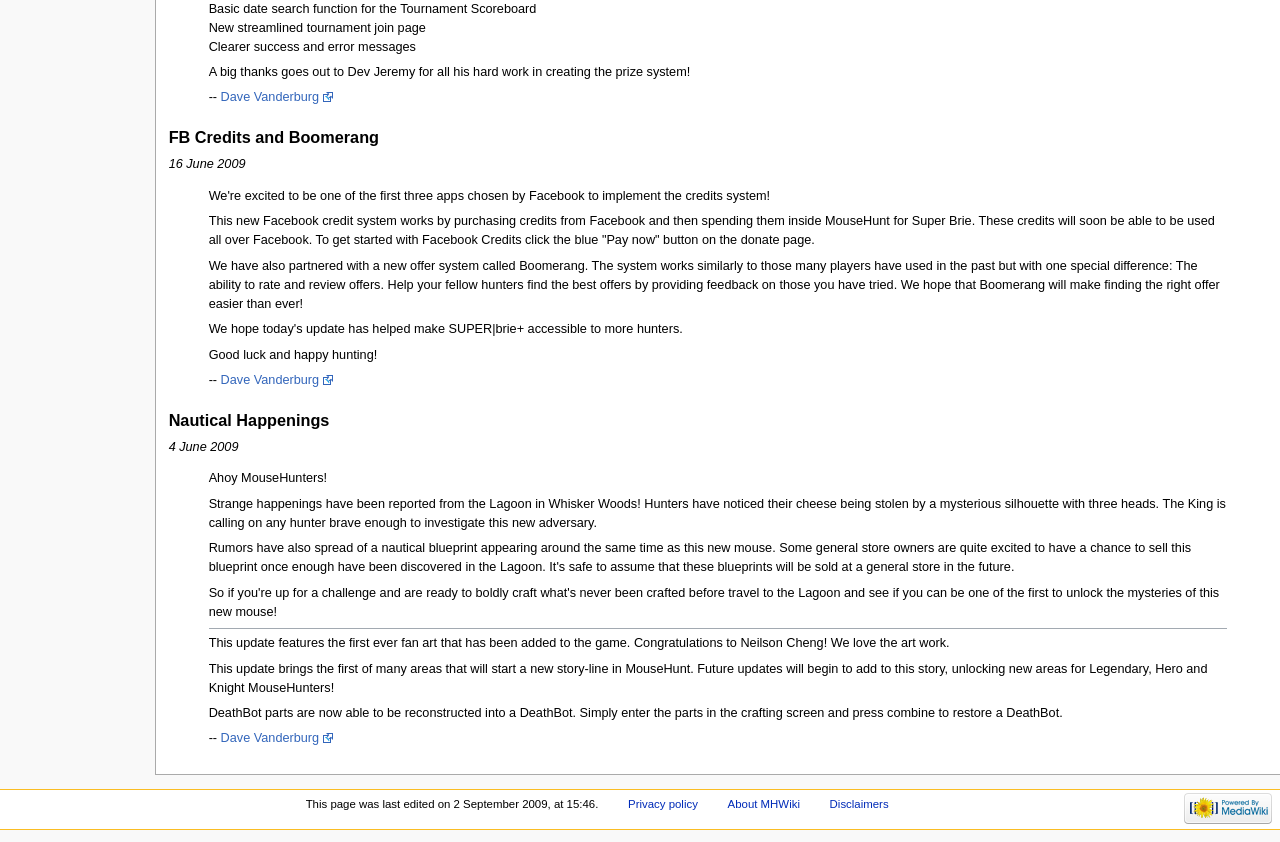From the webpage screenshot, identify the region described by Rebecca. Provide the bounding box coordinates as (top-left x, top-left y, bottom-right x, bottom-right y), with each value being a floating point number between 0 and 1.

None